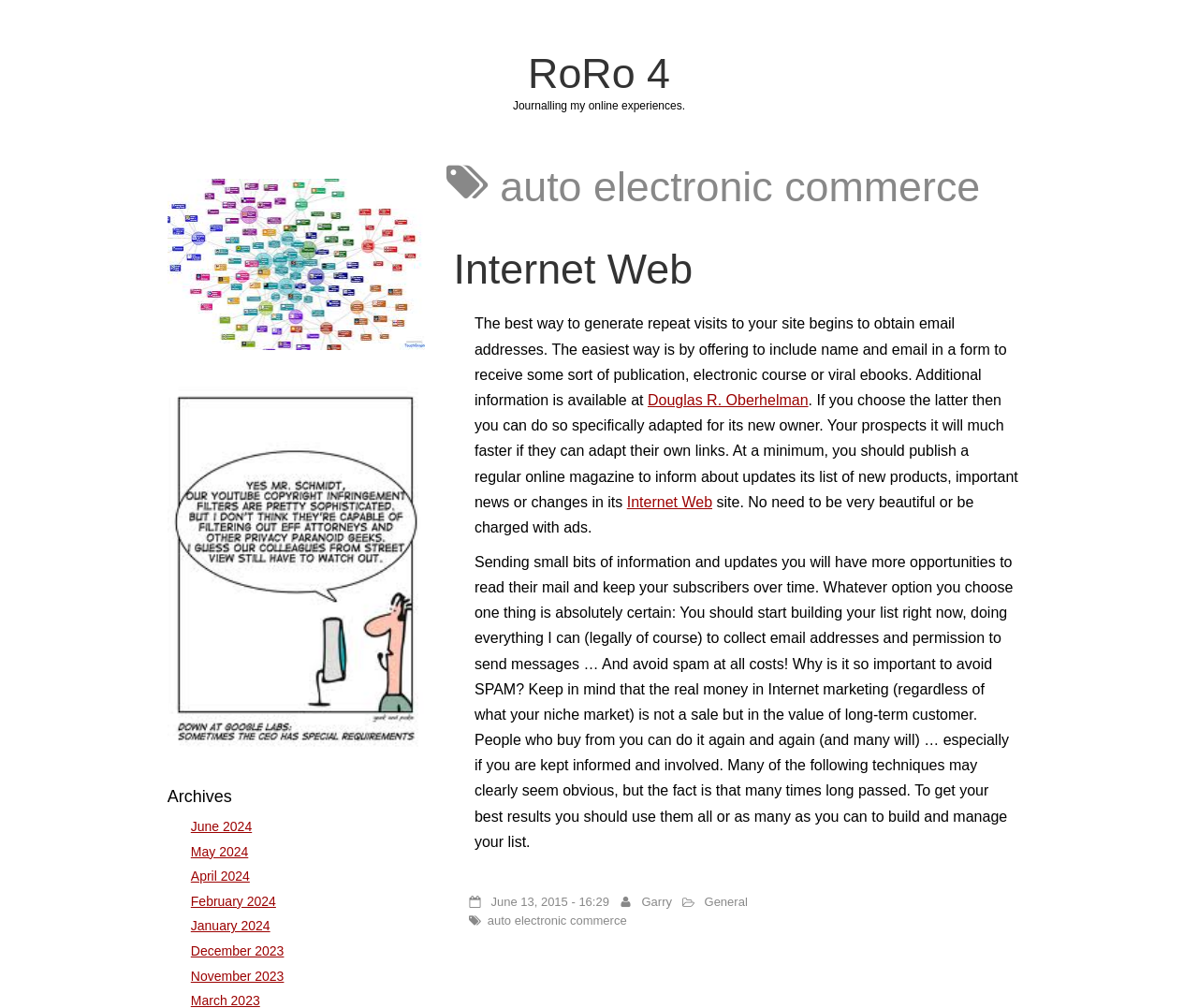Use a single word or phrase to answer the question:
What is the benefit of keeping subscribers informed and involved?

They can buy again and again